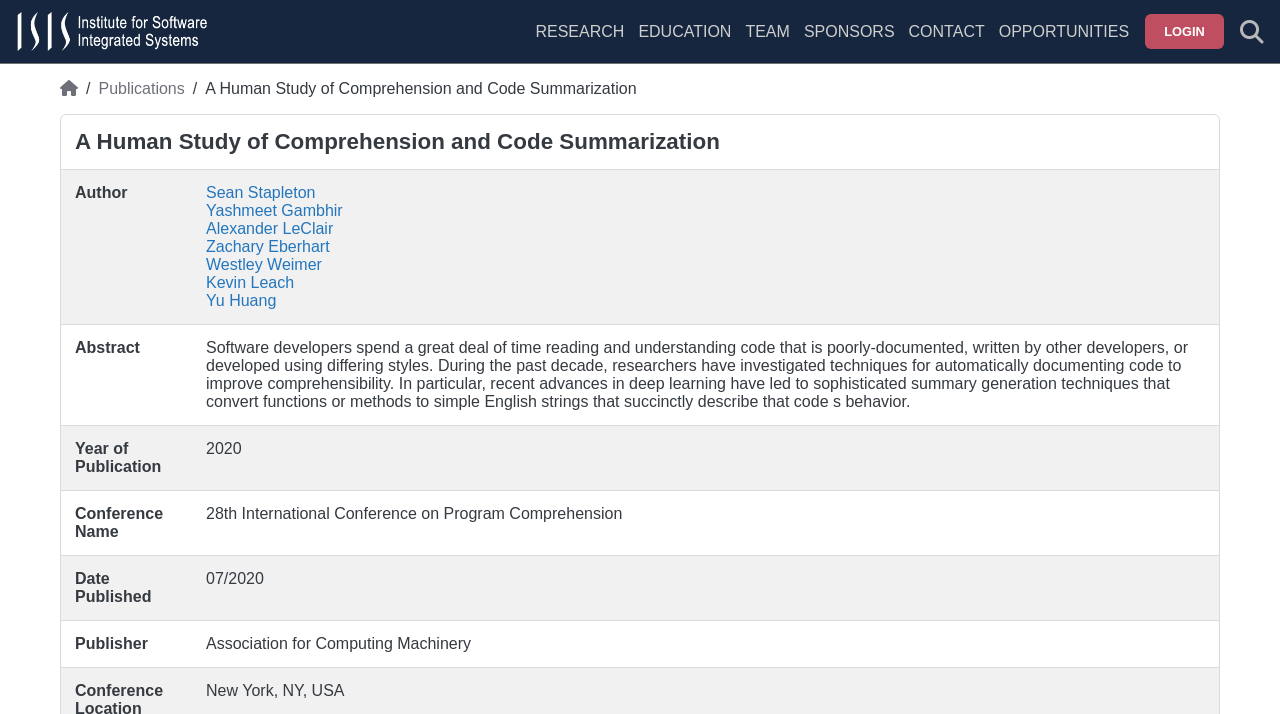Predict the bounding box coordinates of the UI element that matches this description: "Team". The coordinates should be in the format [left, top, right, bottom] with each value between 0 and 1.

[0.582, 0.032, 0.617, 0.089]